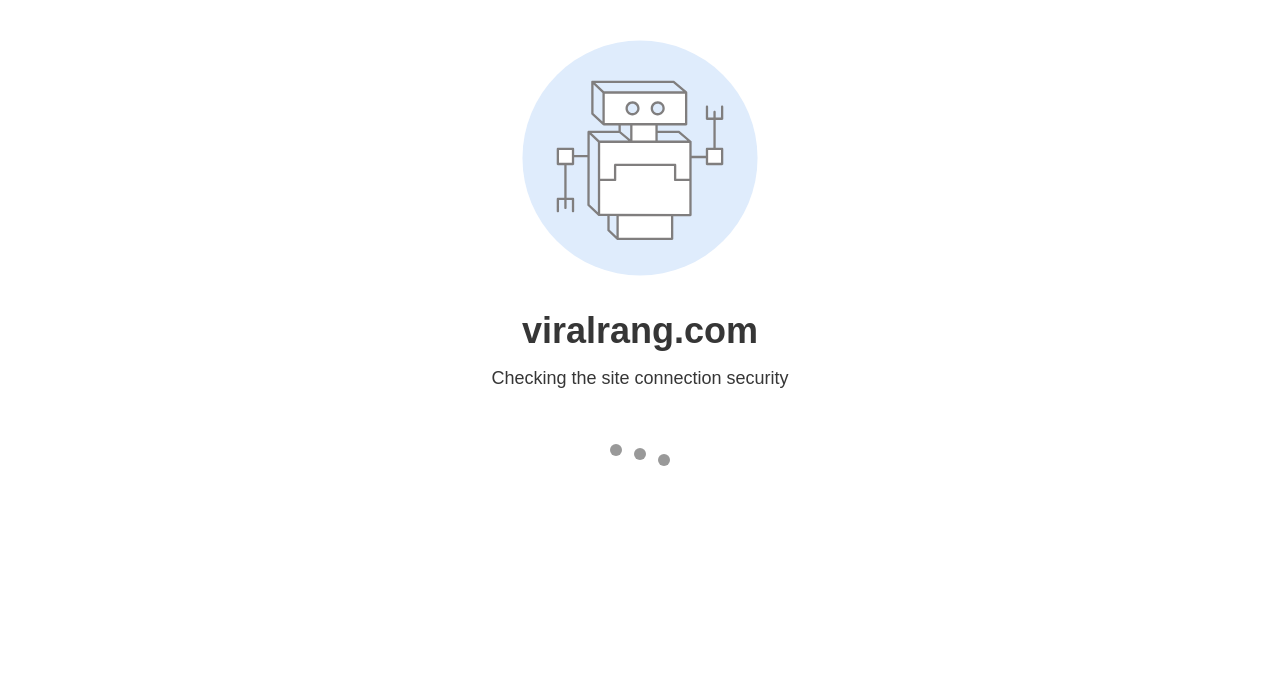How many subcategories are under HEALTH?
Please give a well-detailed answer to the question.

The number of subcategories under HEALTH can be determined by looking at the list of links with circle markers, which includes only one subcategory, Herbs, under HEALTH.